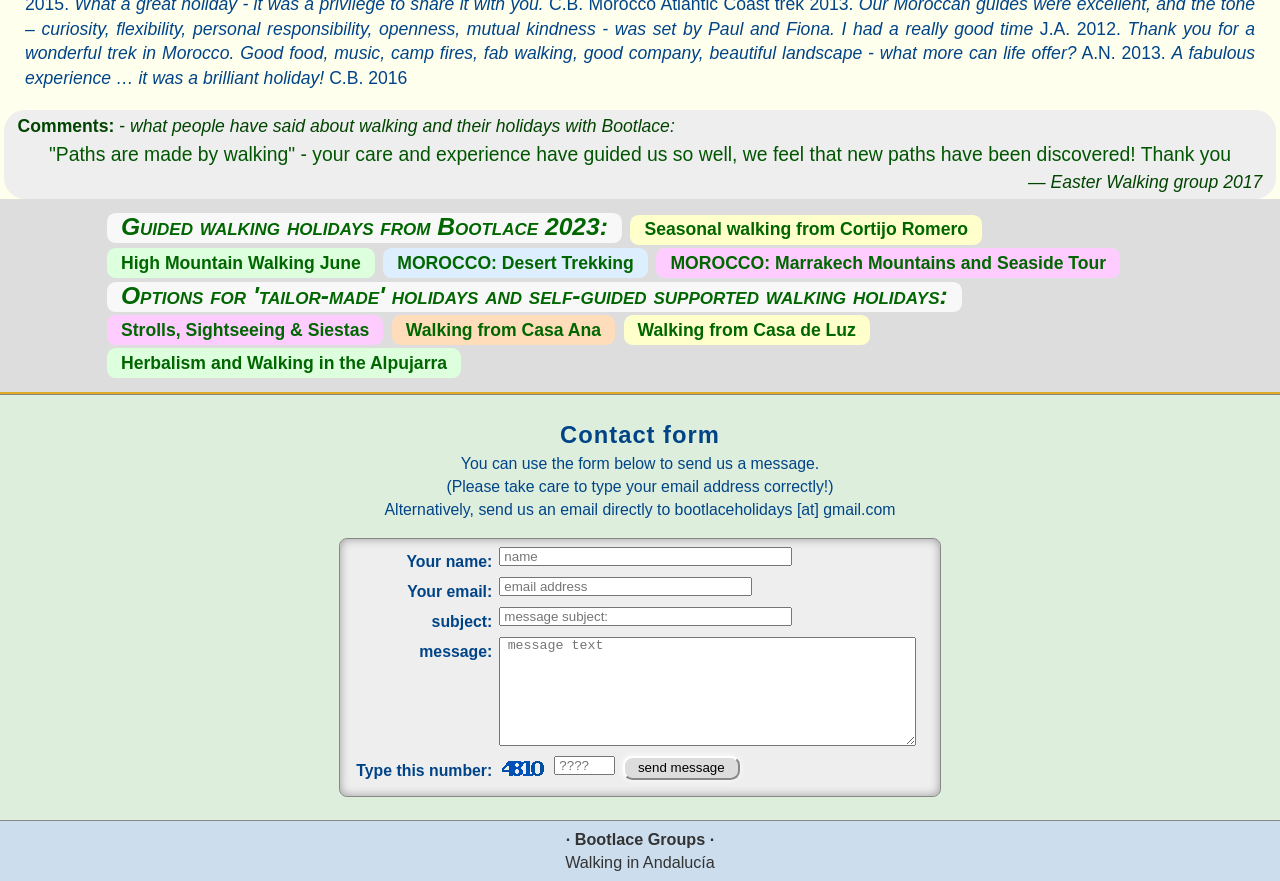Please identify the bounding box coordinates of the element that needs to be clicked to execute the following command: "Click the 'send message' button". Provide the bounding box using four float numbers between 0 and 1, formatted as [left, top, right, bottom].

[0.486, 0.858, 0.578, 0.885]